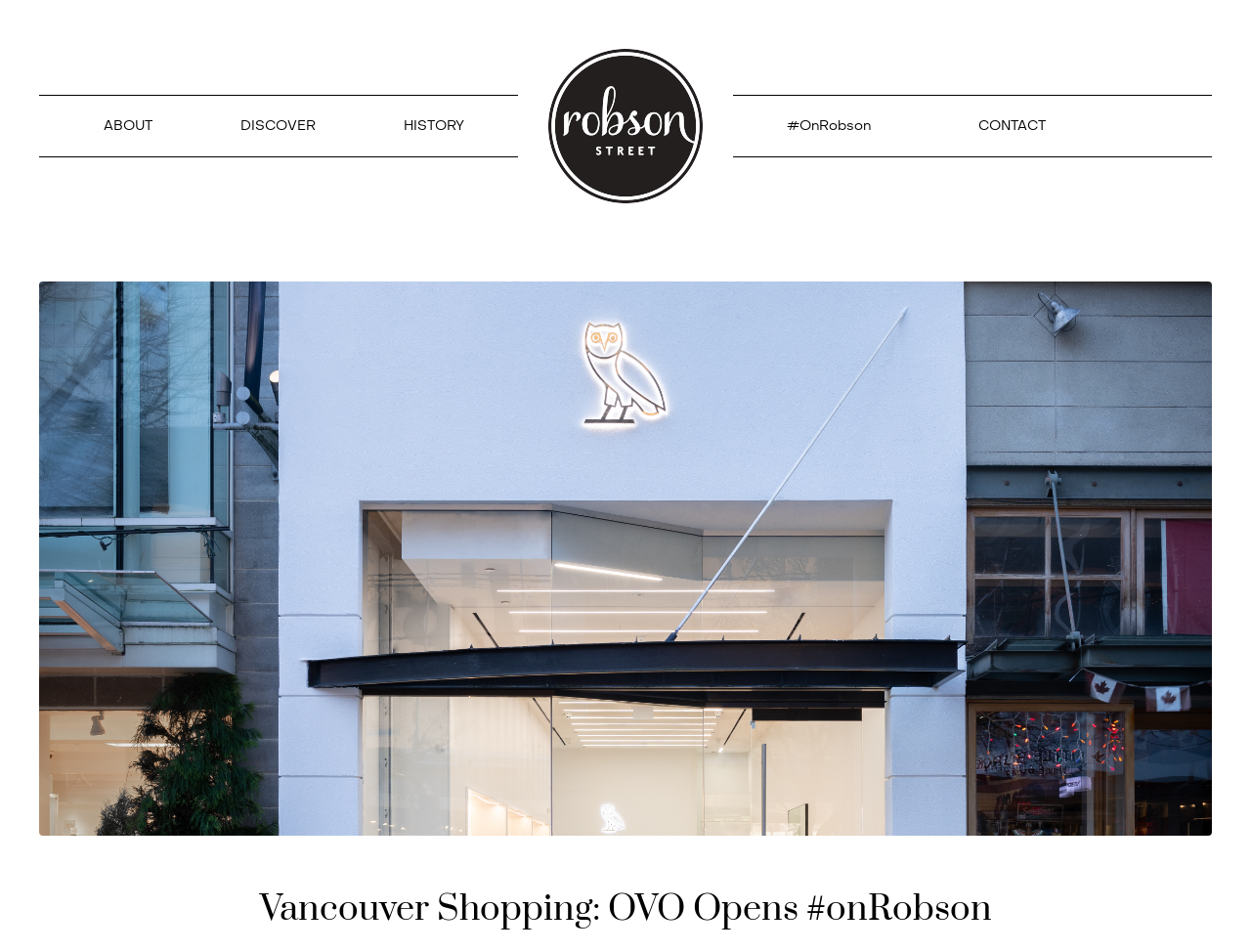Please find and report the primary heading text from the webpage.

Vancouver Shopping: OVO Opens #onRobson